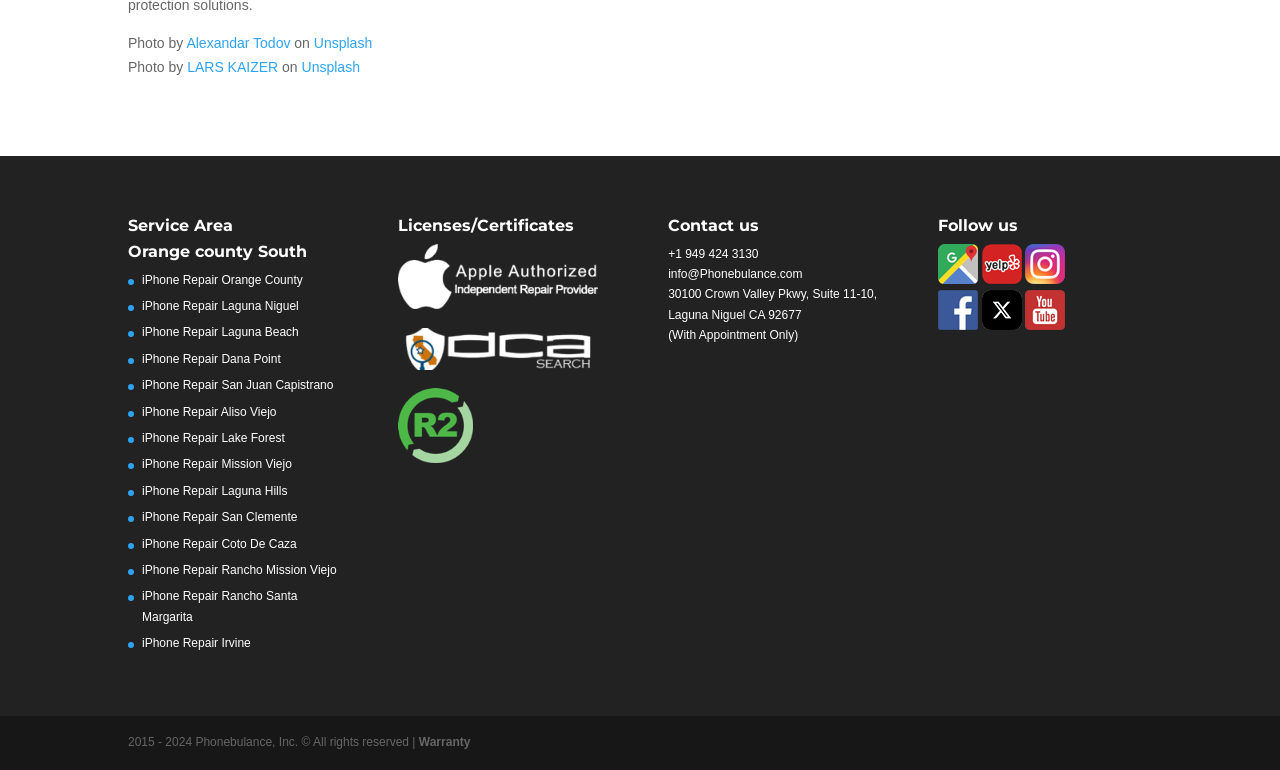Find the bounding box coordinates of the element's region that should be clicked in order to follow the given instruction: "Call +1 949 424 3130". The coordinates should consist of four float numbers between 0 and 1, i.e., [left, top, right, bottom].

[0.522, 0.32, 0.593, 0.339]